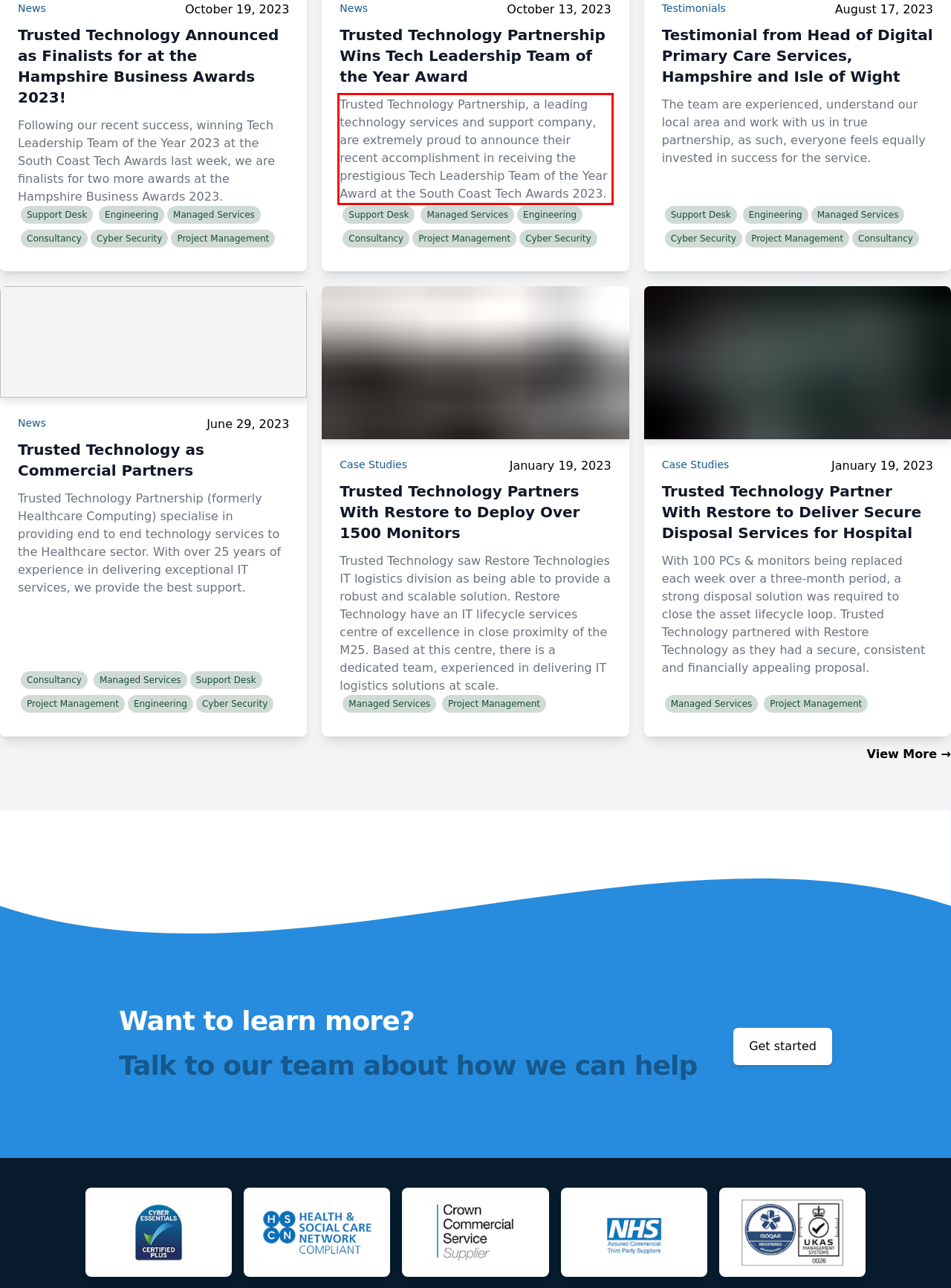Please examine the webpage screenshot and extract the text within the red bounding box using OCR.

Trusted Technology Partnership, a leading technology services and support company, are extremely proud to announce their recent accomplishment in receiving the prestigious Tech Leadership Team of the Year Award at the South Coast Tech Awards 2023.